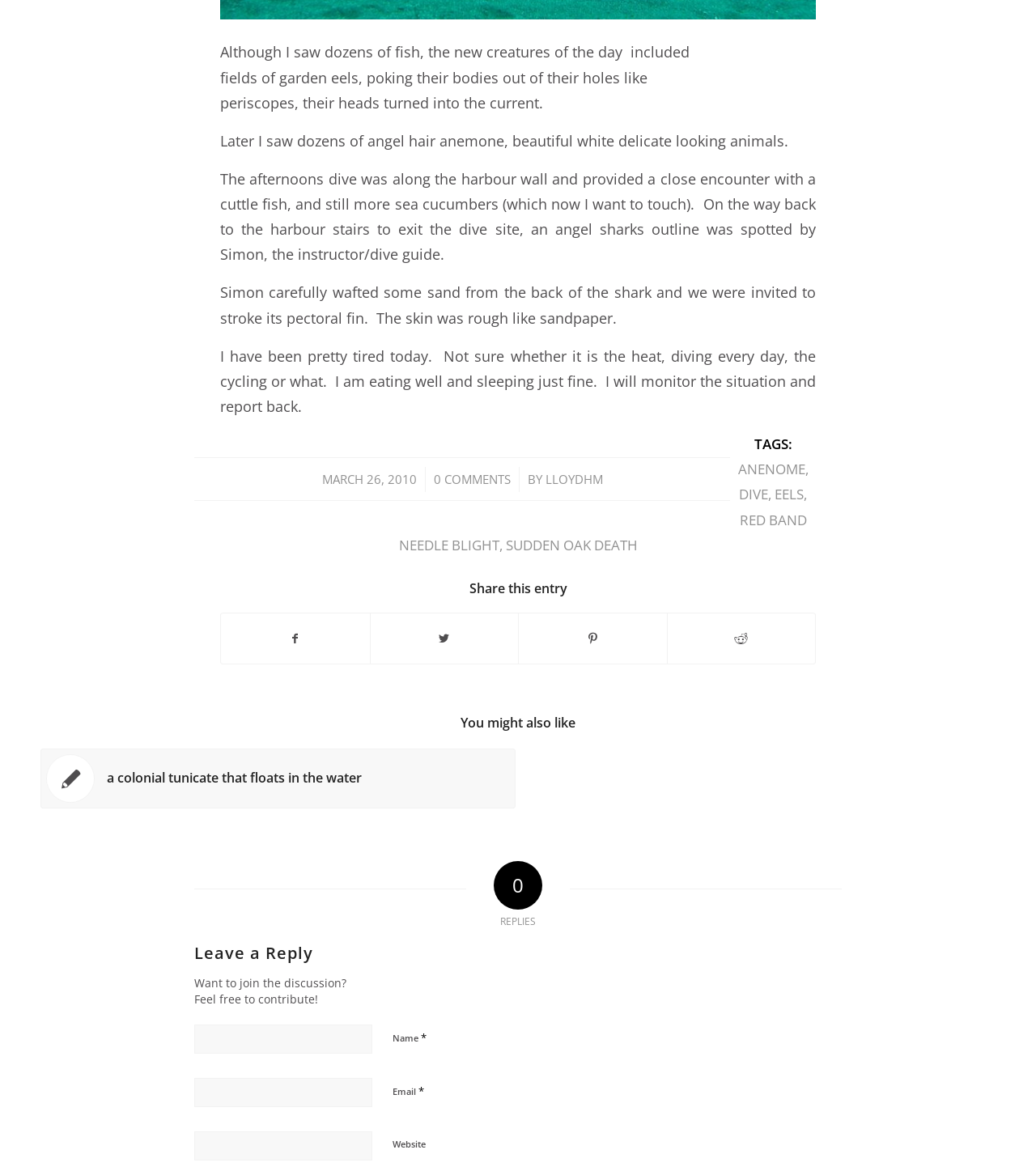Please locate the clickable area by providing the bounding box coordinates to follow this instruction: "Enter your name in the input field".

[0.188, 0.875, 0.359, 0.9]